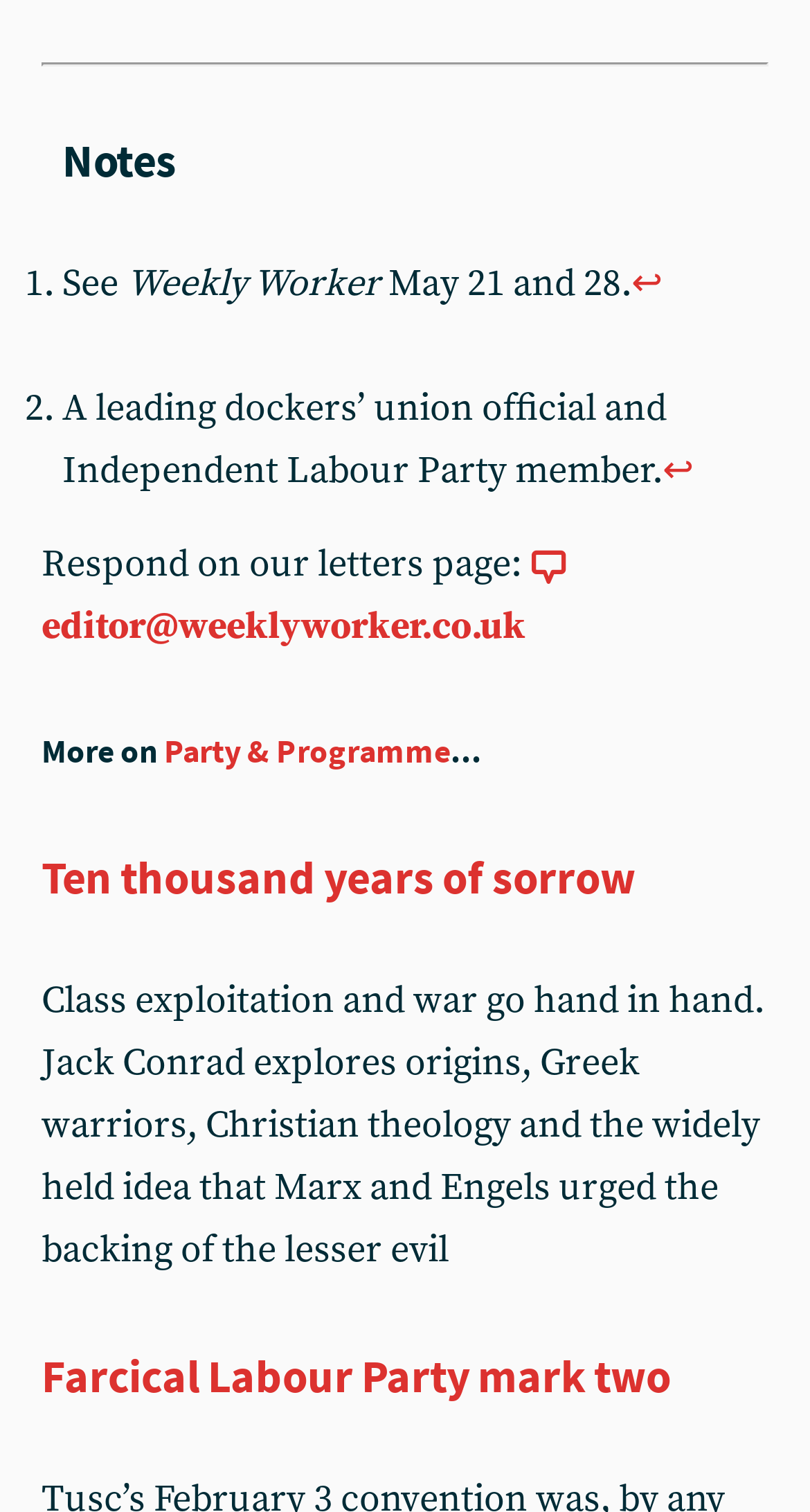How many articles are listed on this page?
Look at the image and construct a detailed response to the question.

I counted the number of headings on the page, which are 'More on Party & Programme...', 'Ten thousand years of sorrow', and 'Farcical Labour Party mark two', and determined that there are three articles listed.